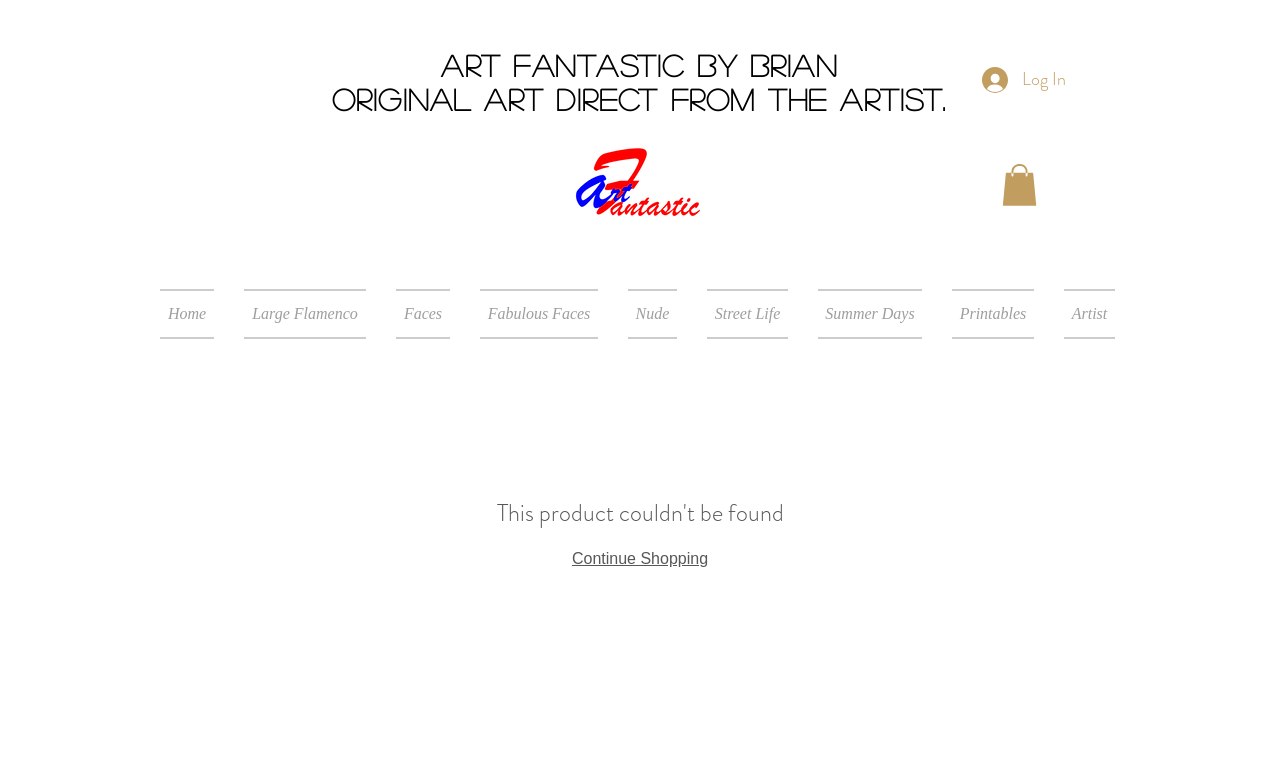What is the call-to-action at the bottom of the page?
Using the visual information from the image, give a one-word or short-phrase answer.

Continue Shopping